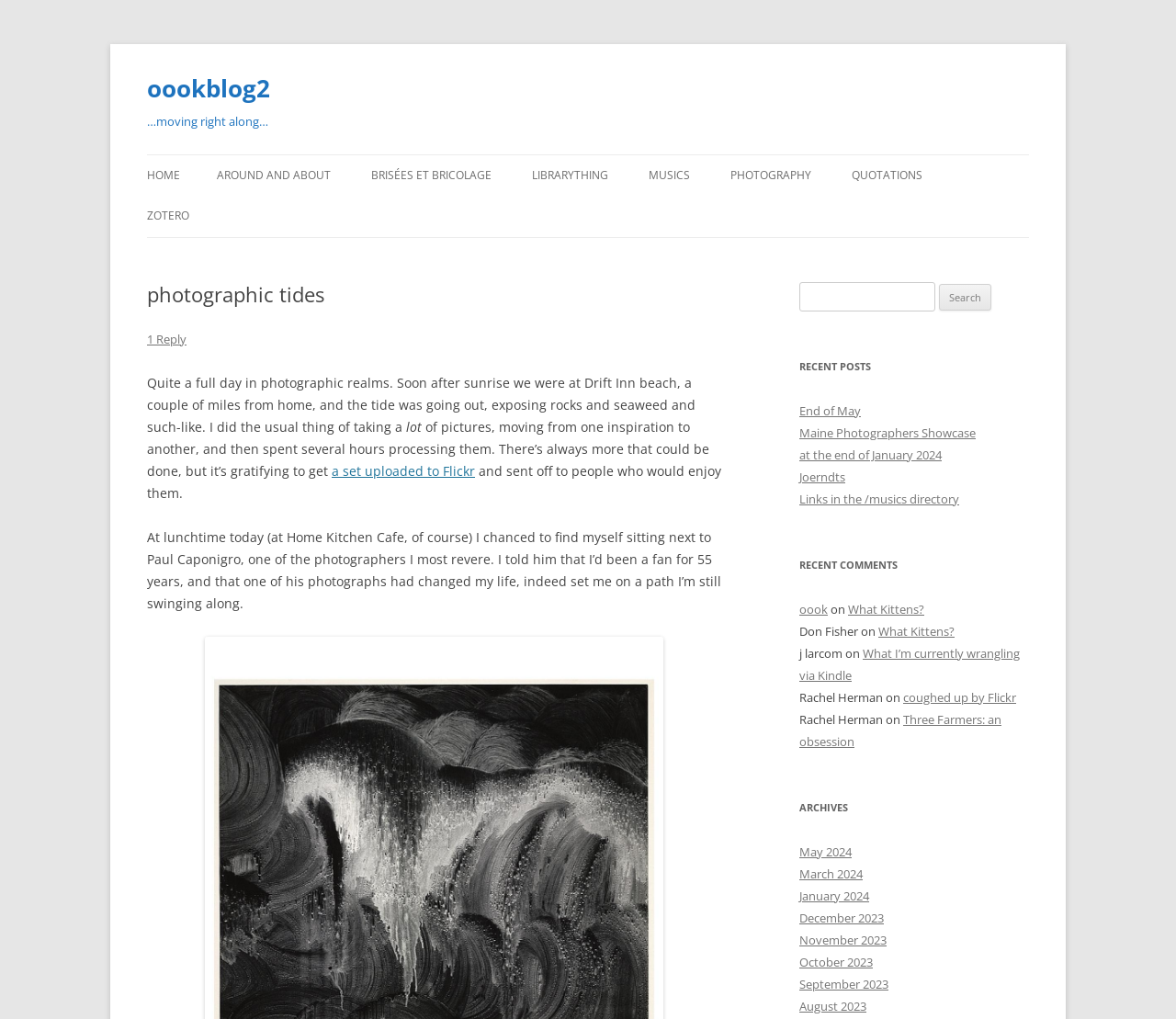Please identify the bounding box coordinates of the element I should click to complete this instruction: 'Click on the HOME link'. The coordinates should be given as four float numbers between 0 and 1, like this: [left, top, right, bottom].

[0.125, 0.152, 0.153, 0.192]